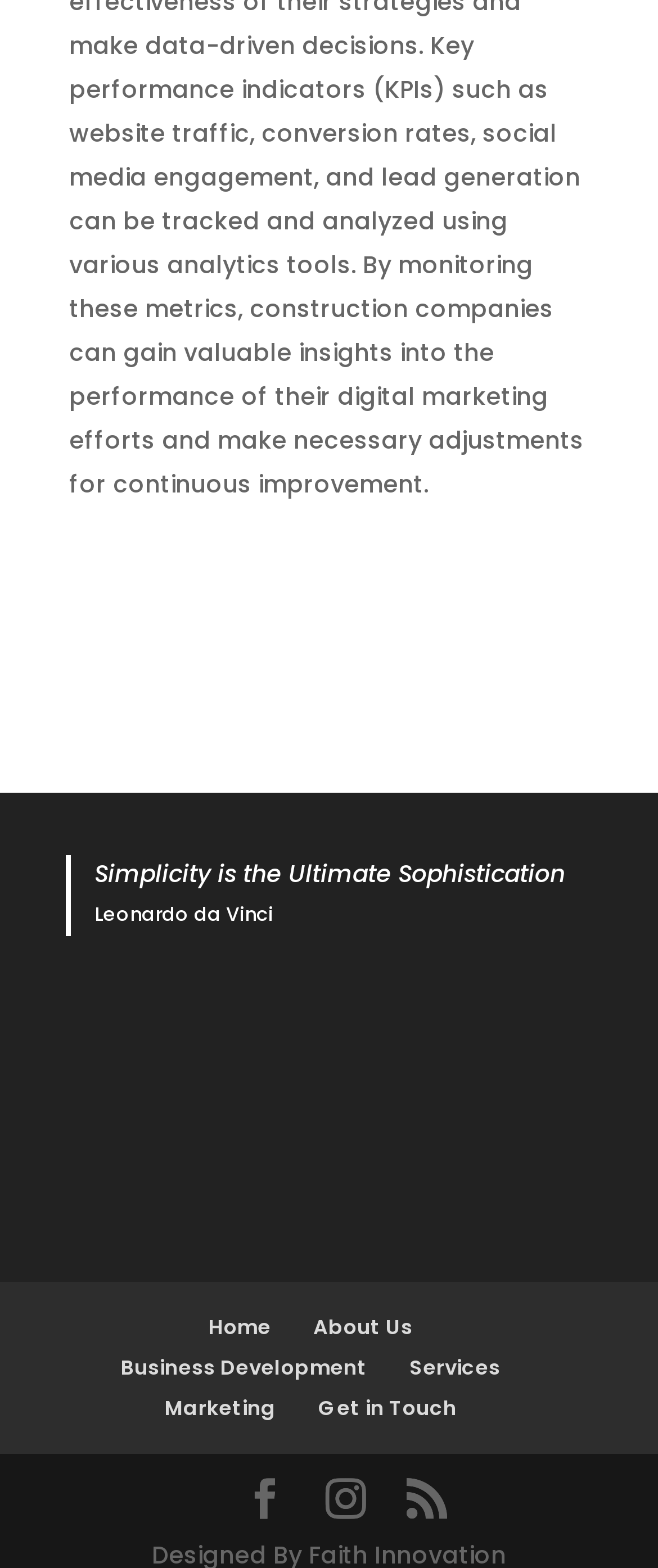Please identify the bounding box coordinates of the element's region that should be clicked to execute the following instruction: "view services". The bounding box coordinates must be four float numbers between 0 and 1, i.e., [left, top, right, bottom].

[0.622, 0.863, 0.76, 0.881]